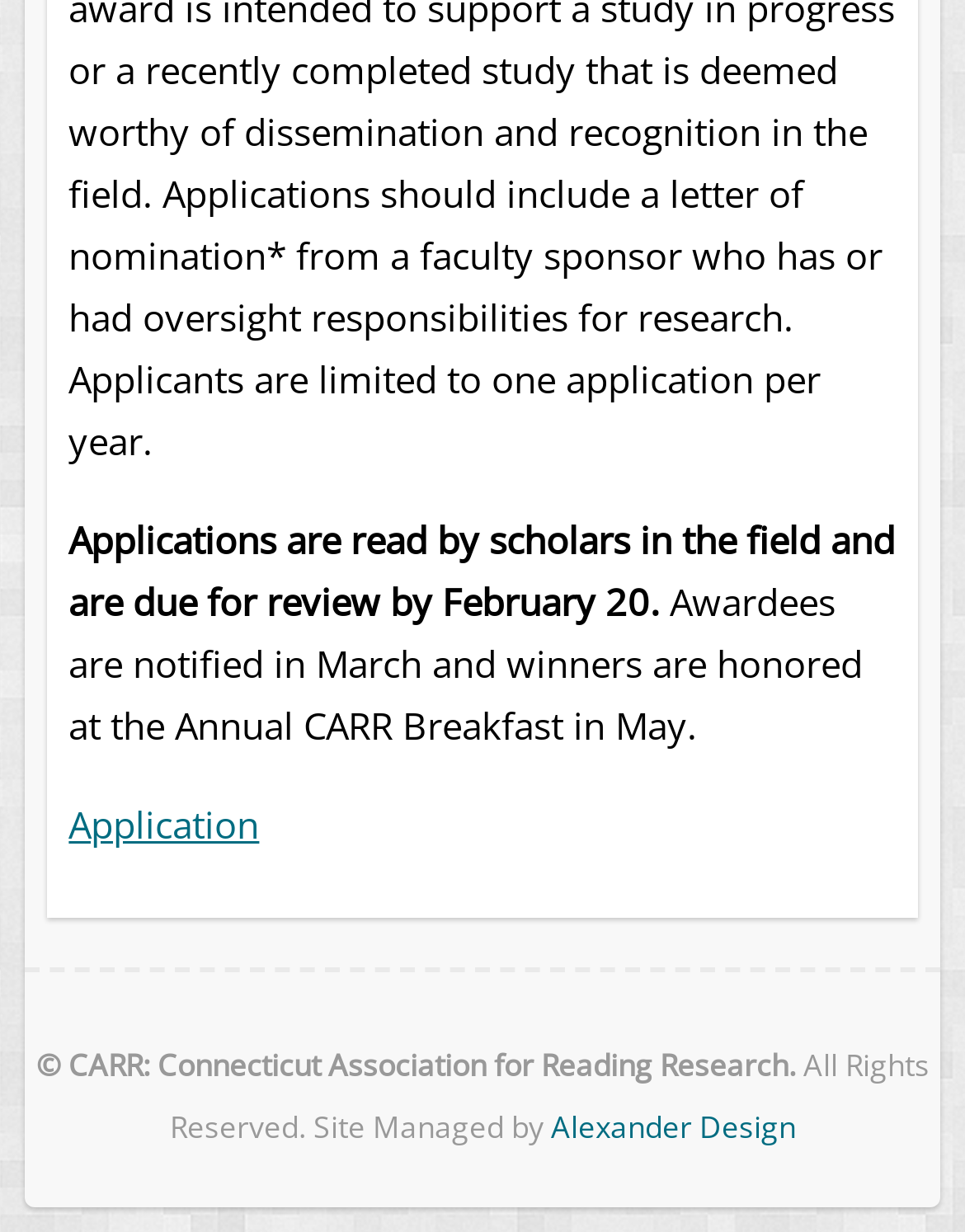Find the bounding box coordinates for the HTML element described as: "Application". The coordinates should consist of four float values between 0 and 1, i.e., [left, top, right, bottom].

[0.071, 0.649, 0.269, 0.689]